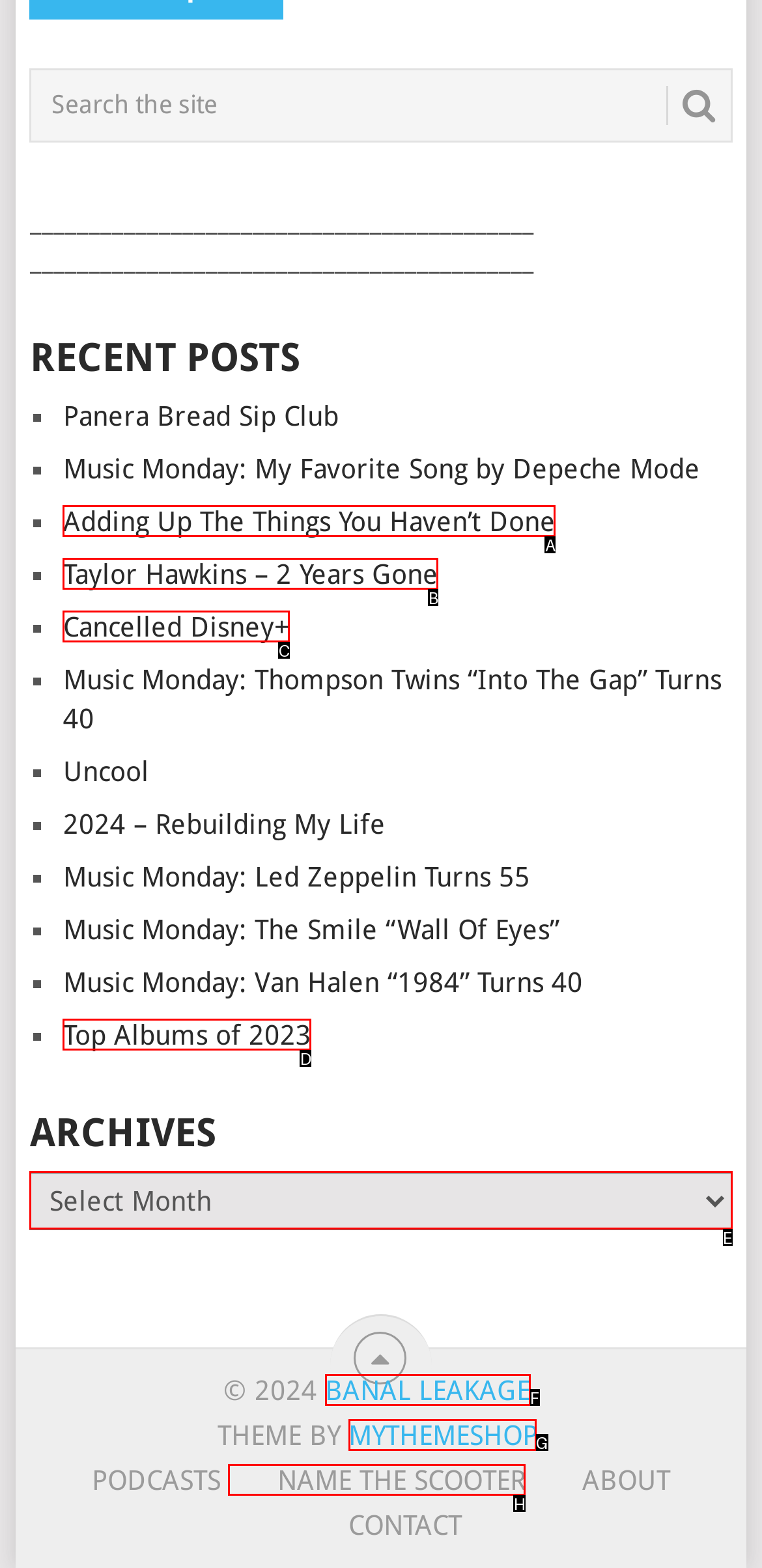Determine which option should be clicked to carry out this task: Select archives
State the letter of the correct choice from the provided options.

E